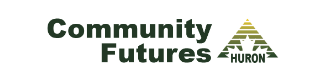What shape is the graphic above the text?
Please respond to the question with a detailed and thorough explanation.

The logo of Community Futures Huron has a triangular graphic composed of horizontal stripes in varying shades of green and yellow, symbolizing growth, stability, and a connection to the community, which implies that the shape of the graphic above the text is triangular.